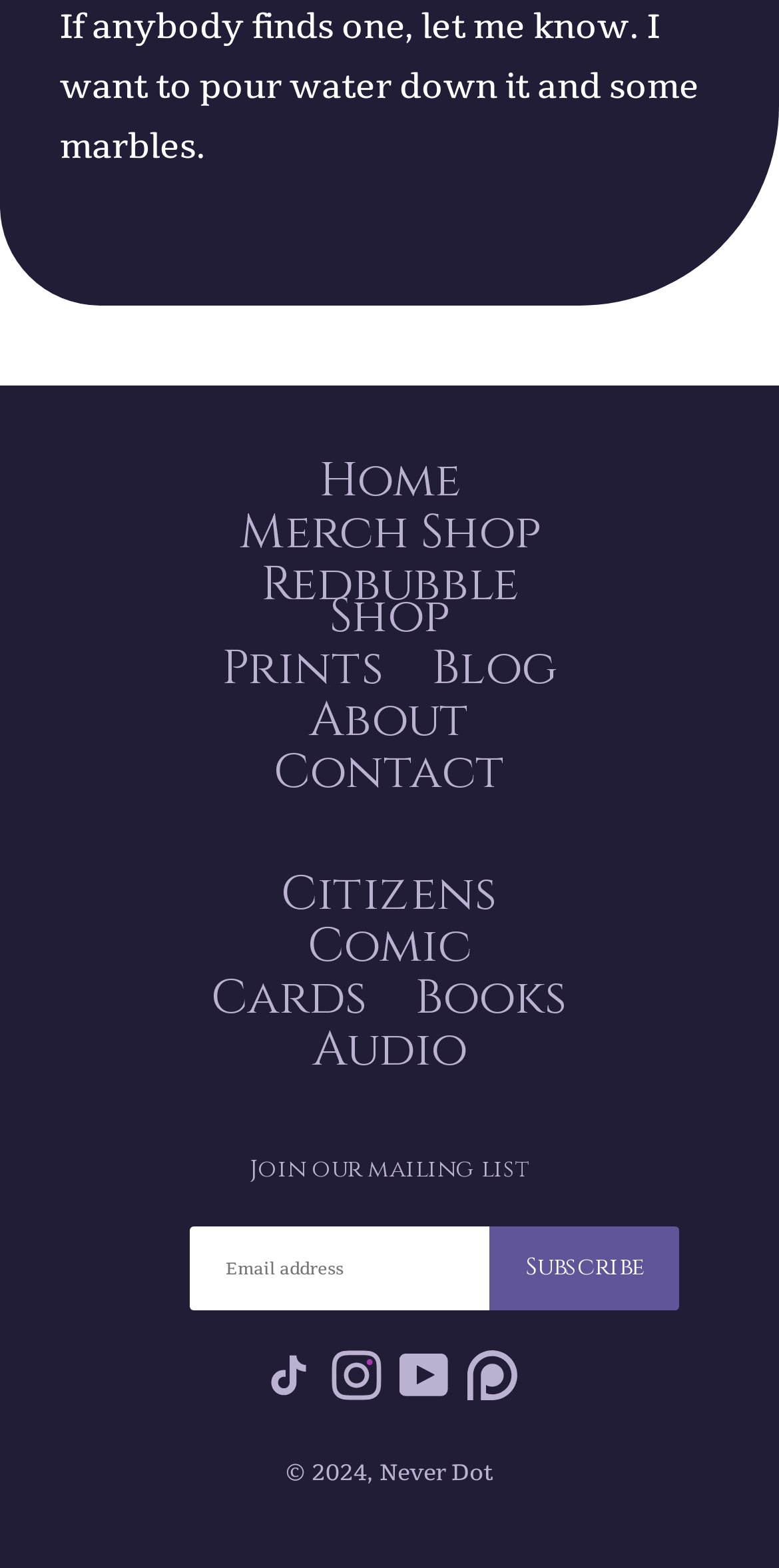Please identify the bounding box coordinates of the clickable area that will allow you to execute the instruction: "Read the Blog".

[0.528, 0.41, 0.741, 0.443]